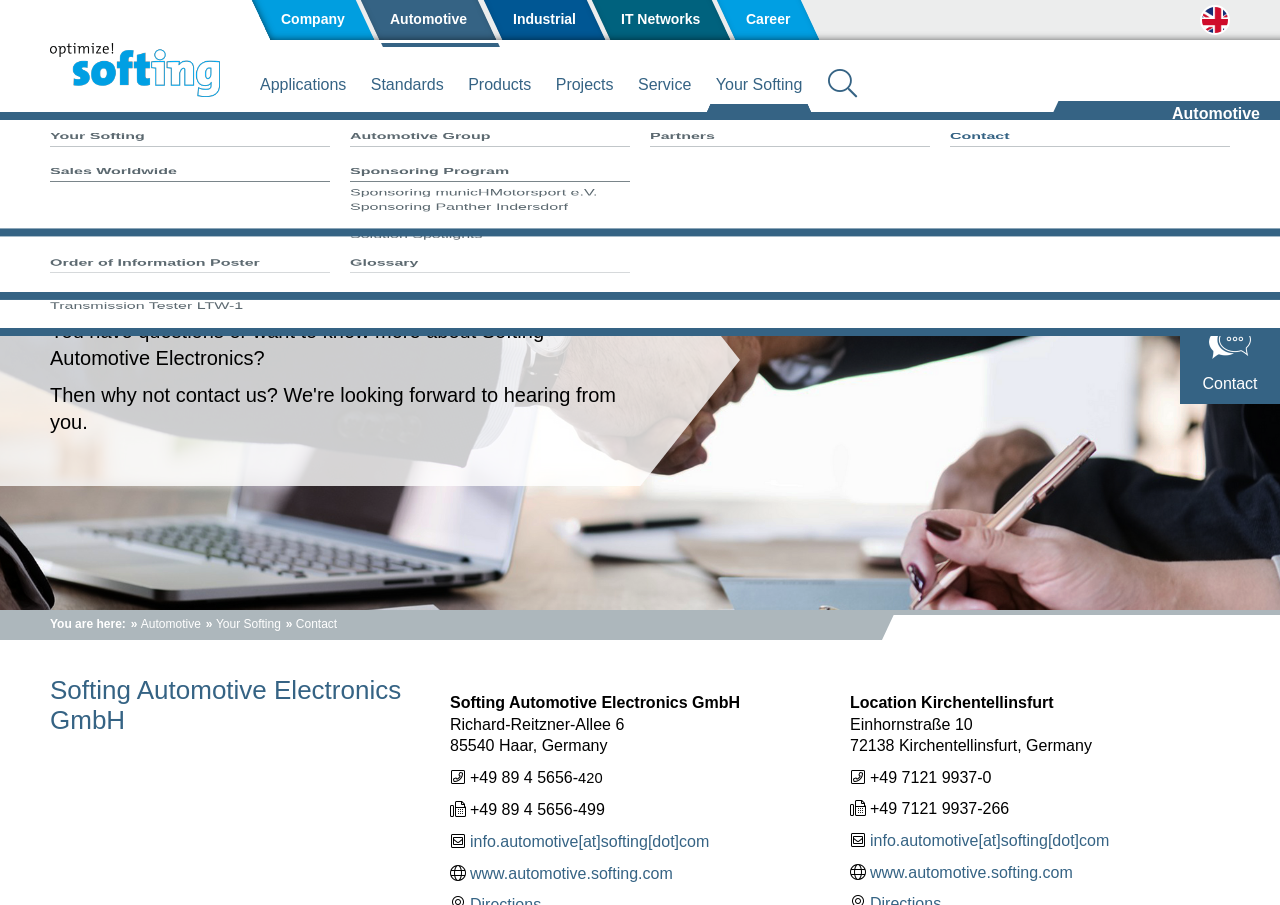From the image, can you give a detailed response to the question below:
What is the language of the webpage?

I found the language of the webpage by looking at the image element located at the top right of the webpage, which displays the flag of the United Kingdom, indicating that the language of the webpage is English.